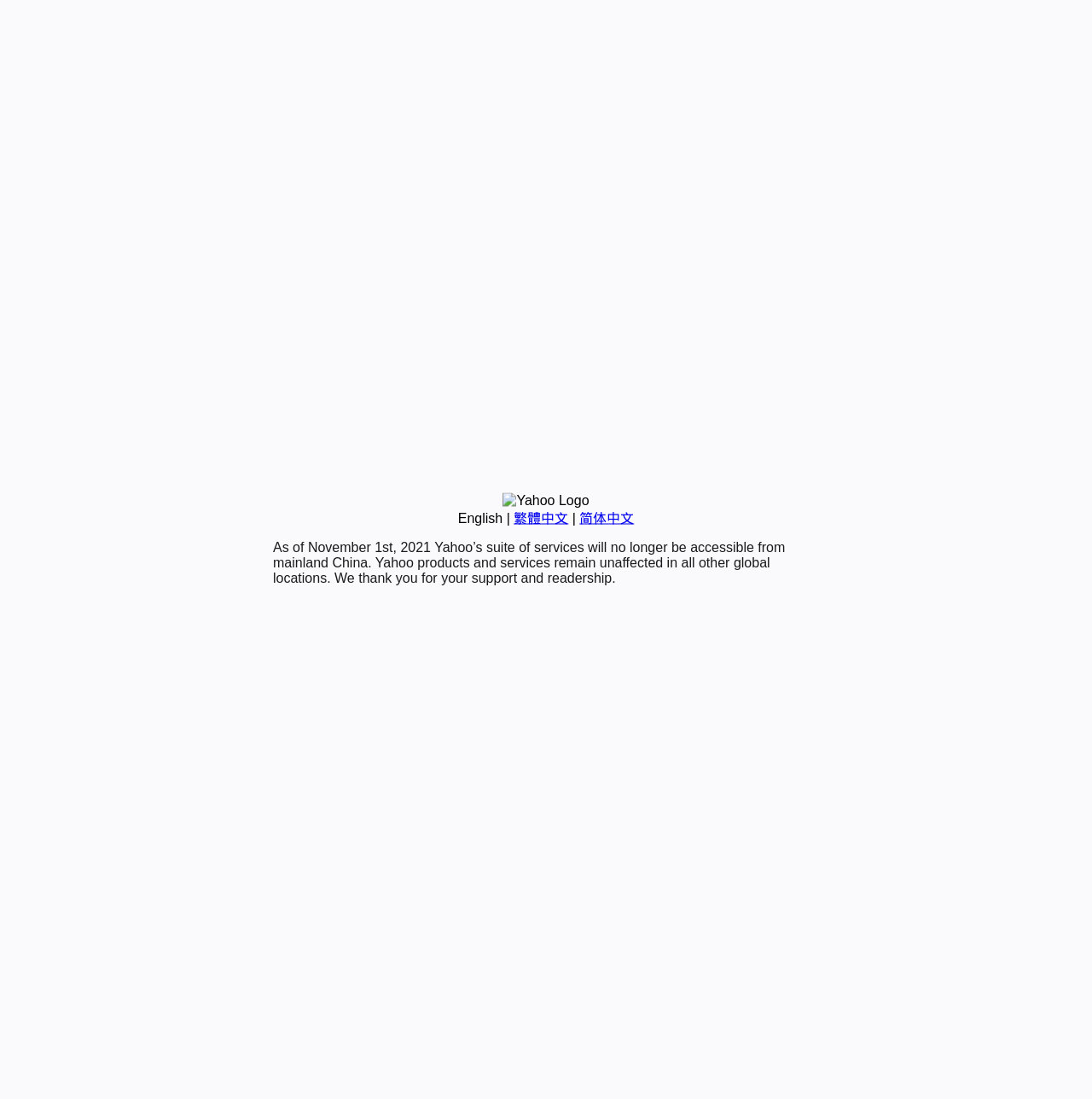Find the bounding box coordinates for the HTML element described as: "English". The coordinates should consist of four float values between 0 and 1, i.e., [left, top, right, bottom].

[0.419, 0.465, 0.46, 0.478]